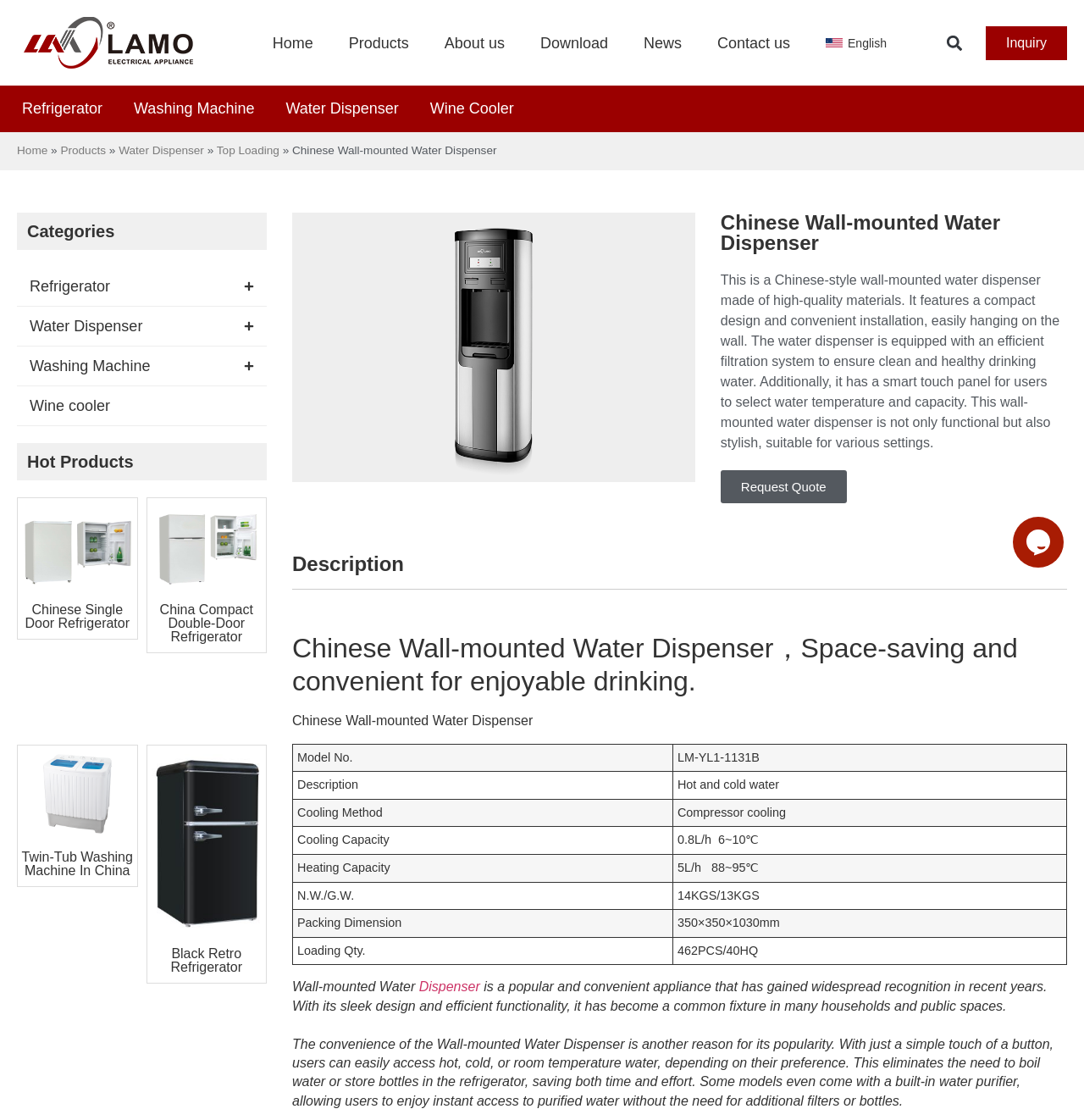Determine the bounding box coordinates in the format (top-left x, top-left y, bottom-right x, bottom-right y). Ensure all values are floating point numbers between 0 and 1. Identify the bounding box of the UI element described by: Twin-Tub Washing Machine In China

[0.016, 0.665, 0.127, 0.792]